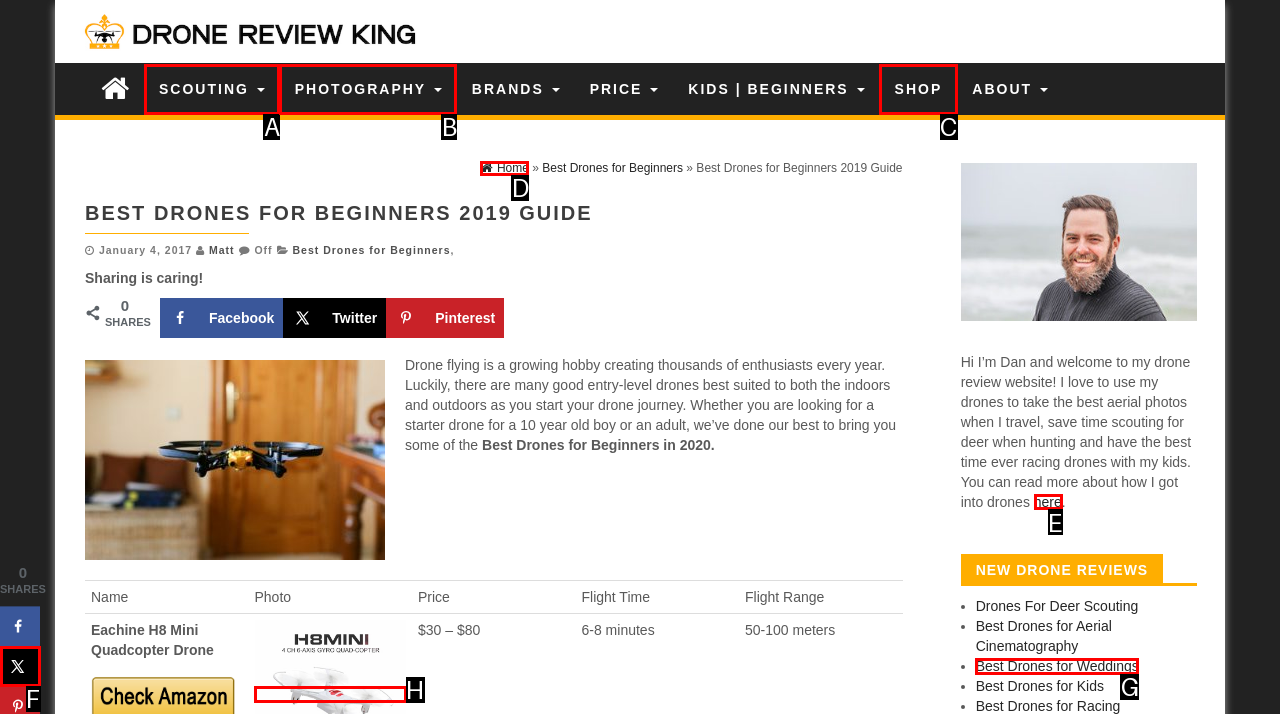Determine which element should be clicked for this task: Read more about the author
Answer with the letter of the selected option.

E